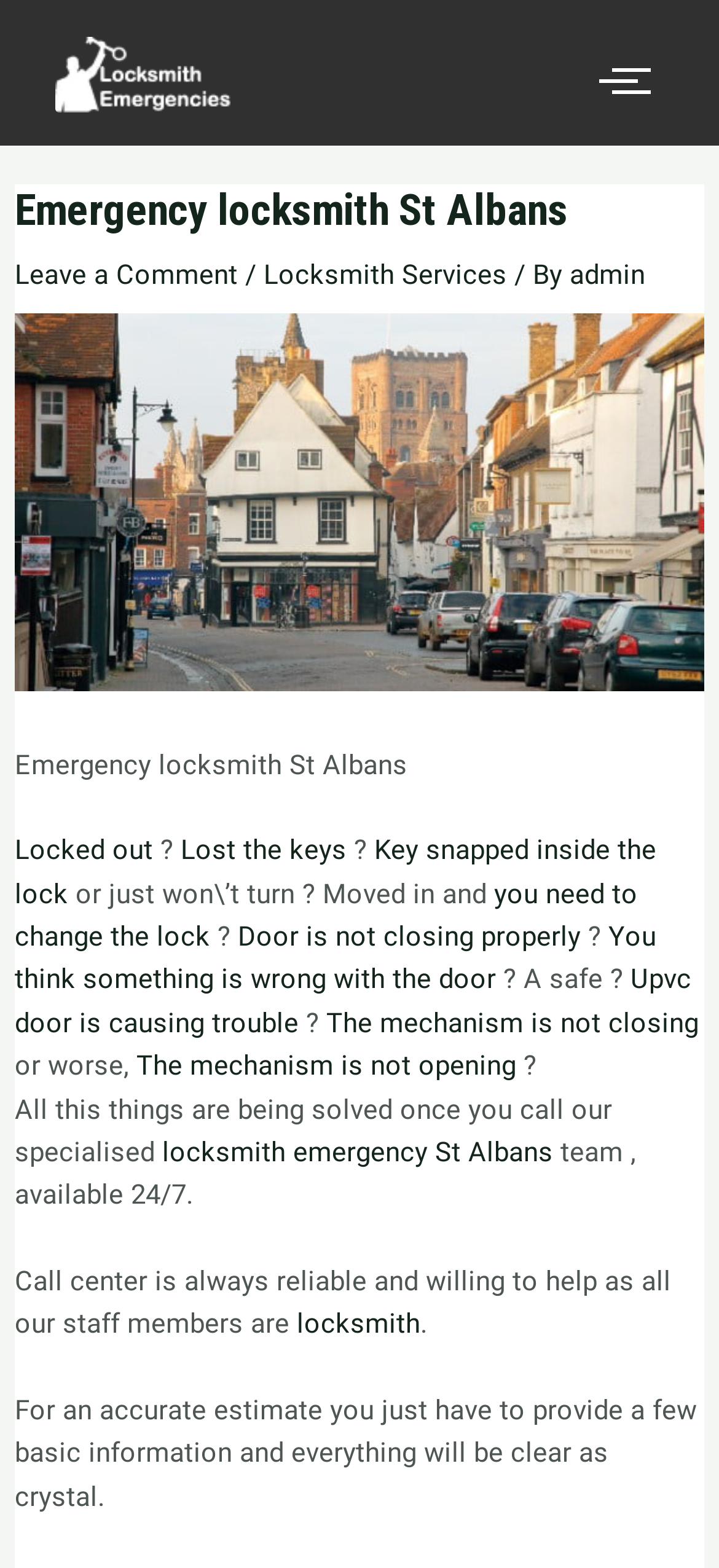Given the element description The mechanism is not opening, identify the bounding box coordinates for the UI element on the webpage screenshot. The format should be (top-left x, top-left y, bottom-right x, bottom-right y), with values between 0 and 1.

[0.189, 0.669, 0.718, 0.69]